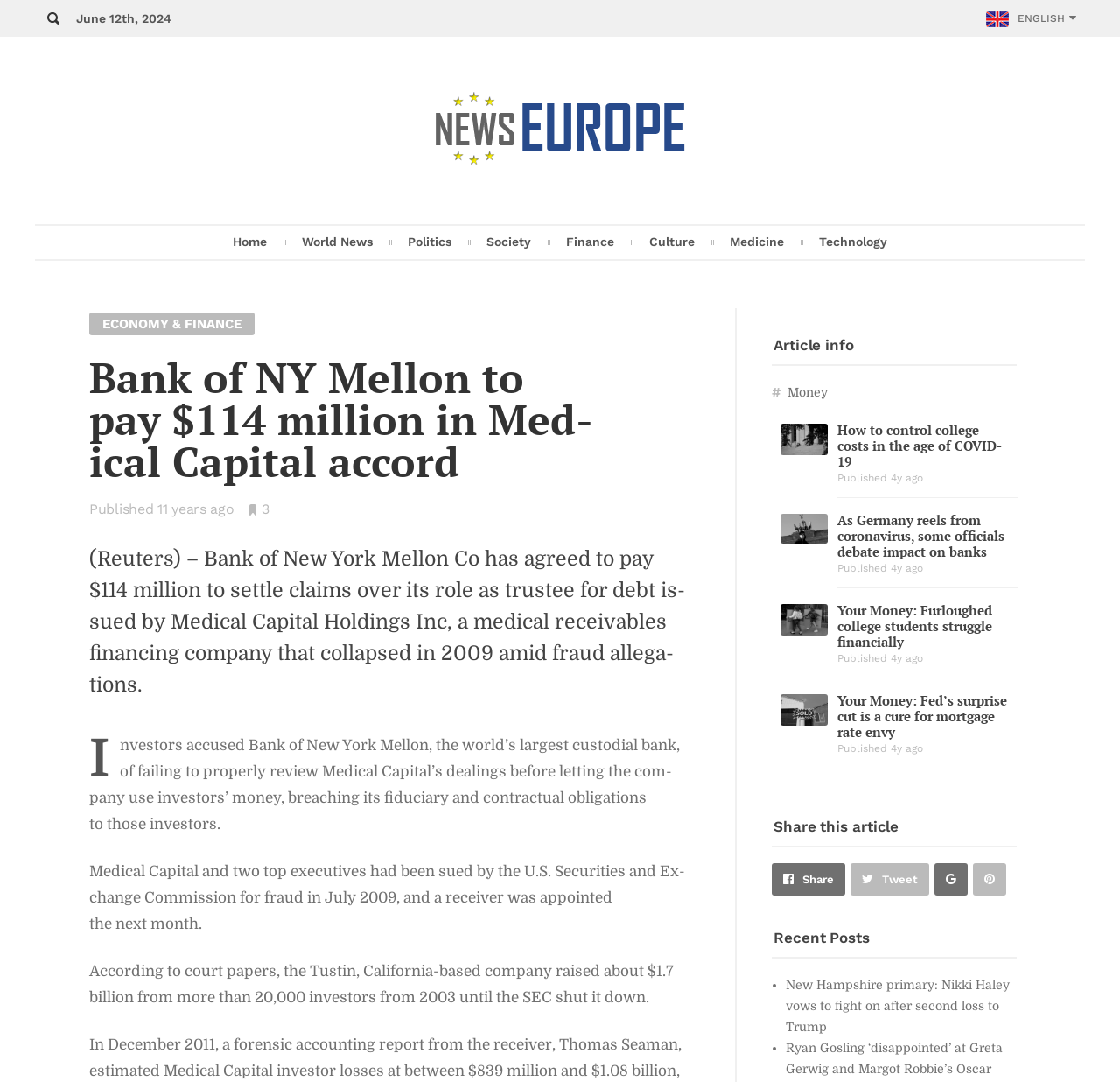What is the category of the news article?
From the details in the image, answer the question comprehensively.

I found the category of the news article by looking at the text of the article and finding the relevant category link element [150] which contains the text 'Finance'.